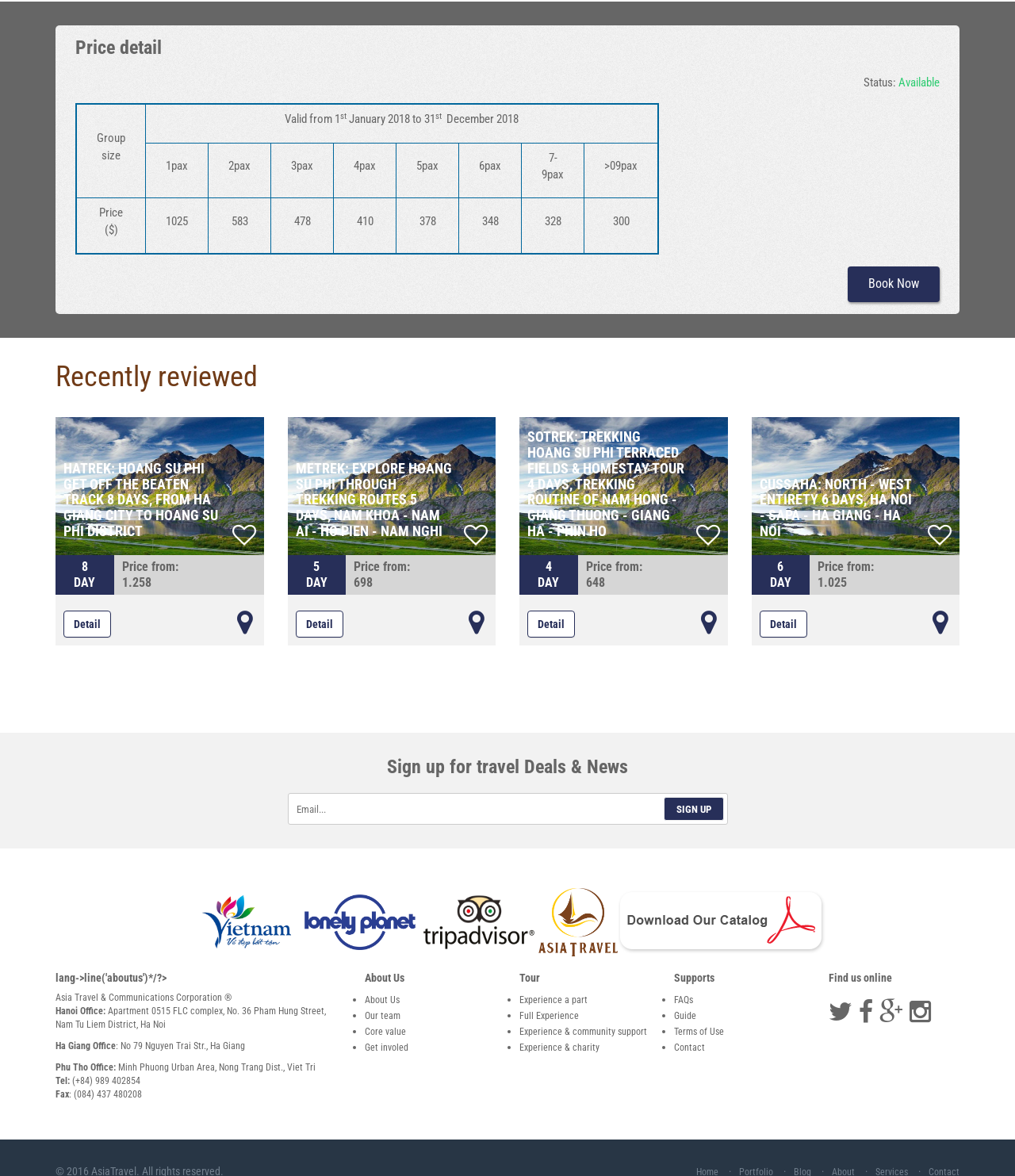Determine the bounding box coordinates in the format (top-left x, top-left y, bottom-right x, bottom-right y). Ensure all values are floating point numbers between 0 and 1. Identify the bounding box of the UI element described by: Experience a part

[0.512, 0.845, 0.579, 0.855]